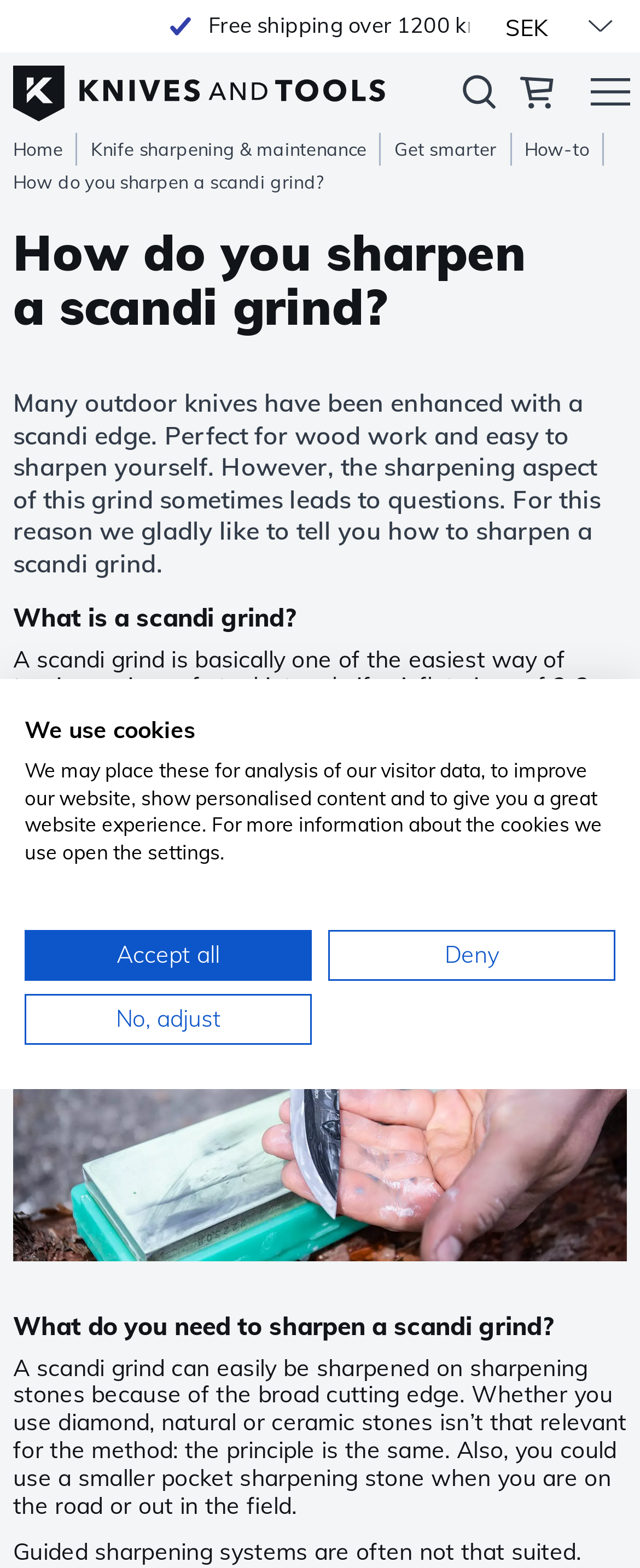Give a detailed account of the webpage, highlighting key information.

The webpage is about sharpening a scandi grind, a type of knife edge. At the top, there is a navigation menu with links to "Home", "Knife sharpening & maintenance", "Get smarter", and "How-to". Below the navigation menu, there is a heading that reads "How do you sharpen a scandi grind?" followed by a paragraph of text that explains the benefits of a scandi grind and the purpose of the article.

The article is divided into sections, each with its own heading. The first section, "What is a scandi grind?", explains the simplicity of a scandi grind and how it makes sharpening easier. The second section, "What do you need to sharpen a scandi grind?", discusses the tools needed to sharpen a scandi grind, including sharpening stones.

There is an image located at the bottom of the page, which appears to be an illustration or diagram related to sharpening a scandi grind. Throughout the page, there are several buttons and links, including a search button, a shopping cart link, and a menu button at the top right corner. Additionally, there is a cookie policy notification at the bottom of the page with buttons to accept, deny, or adjust cookie settings.

At the very top of the page, there is a notification that reads "Free shipping over 1200 kr" and a button to select the currency, "SEK". The logo of the website, "Knivesandtools", is located at the top left corner.